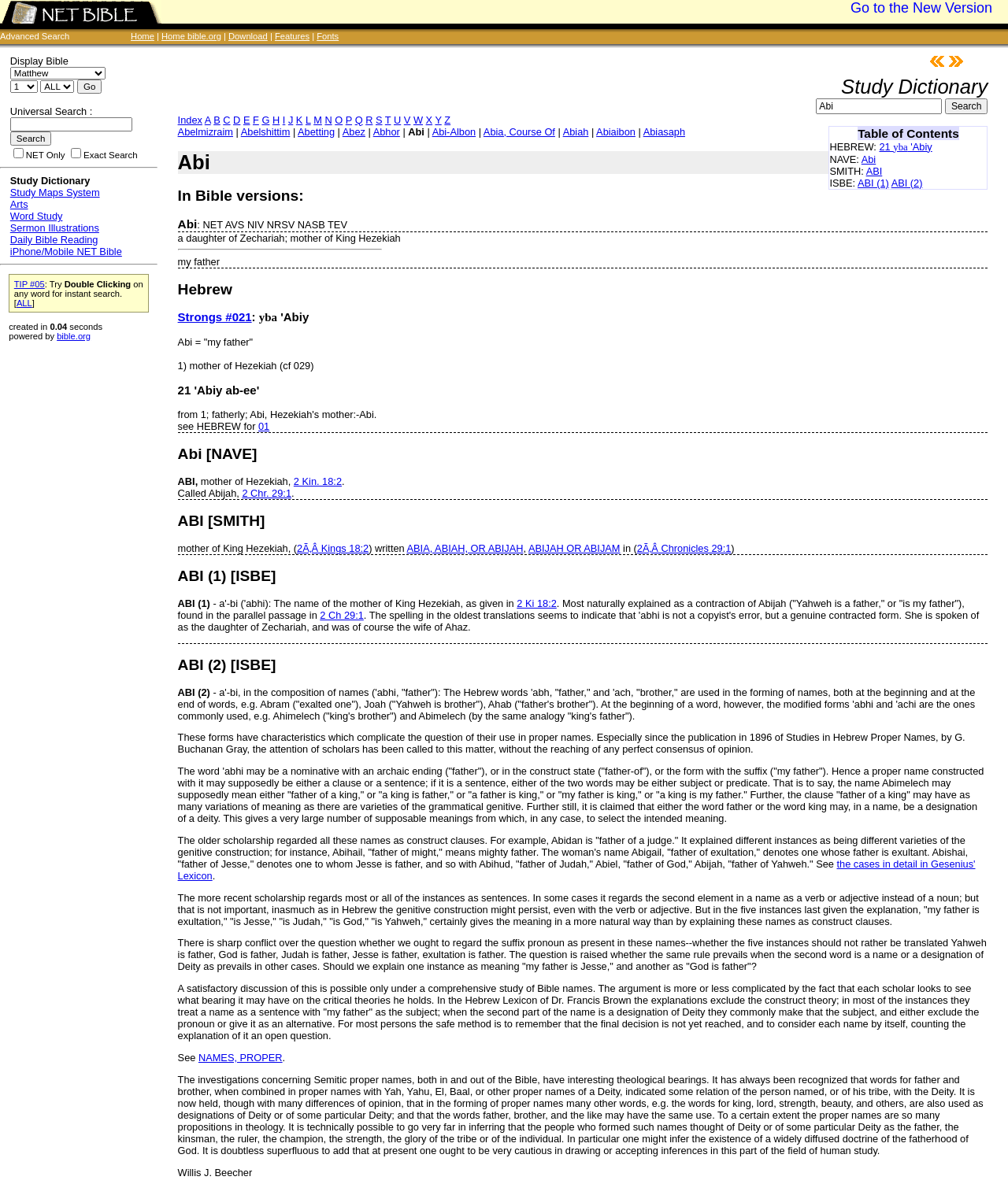Please provide a brief answer to the question using only one word or phrase: 
What is the meaning of 'Abi' in Hebrew?

my father